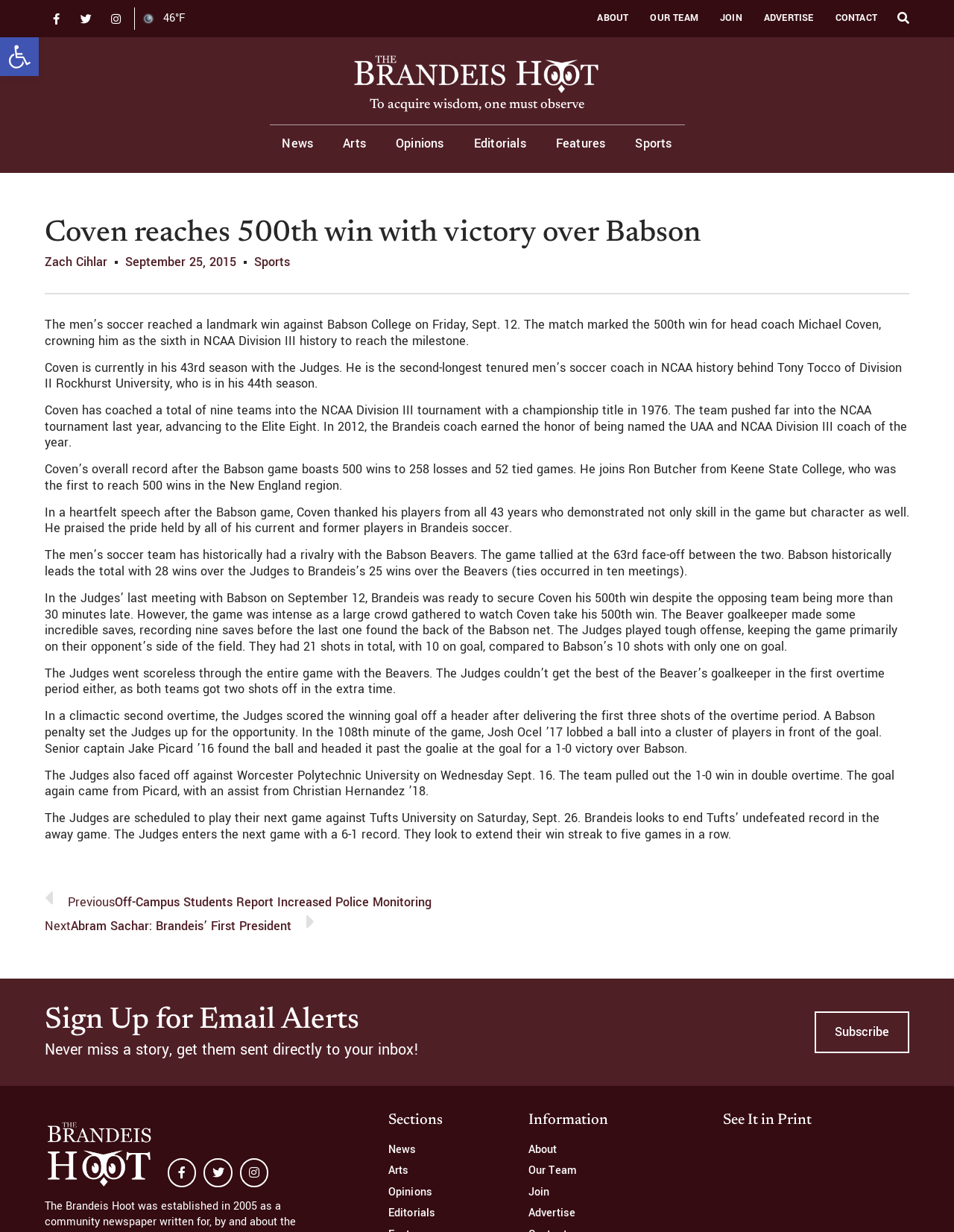Provide the bounding box coordinates of the HTML element this sentence describes: "Our Team". The bounding box coordinates consist of four float numbers between 0 and 1, i.e., [left, top, right, bottom].

[0.554, 0.945, 0.703, 0.956]